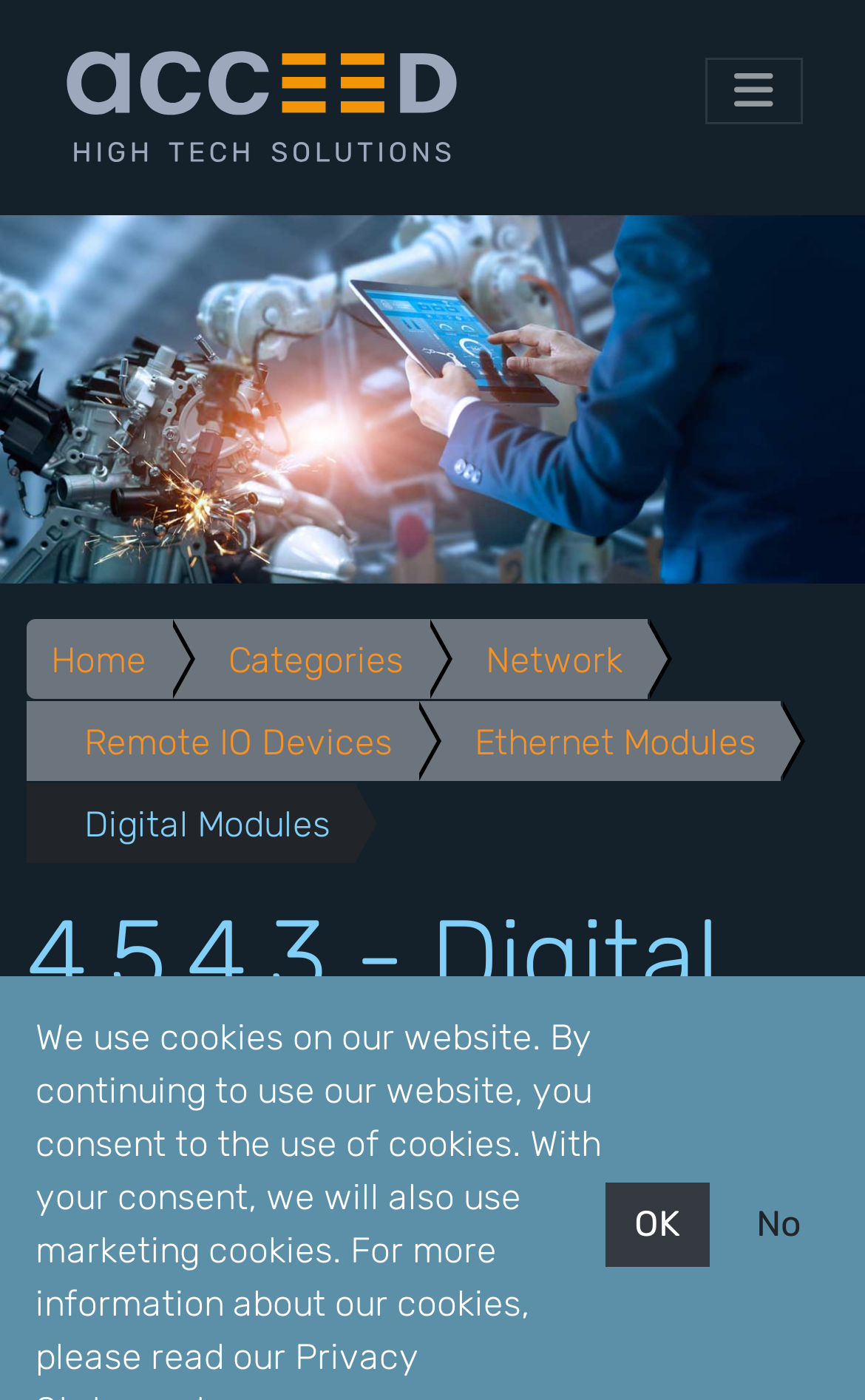Specify the bounding box coordinates of the region I need to click to perform the following instruction: "Search including archive". The coordinates must be four float numbers in the range of 0 to 1, i.e., [left, top, right, bottom].

[0.369, 0.824, 0.969, 0.884]